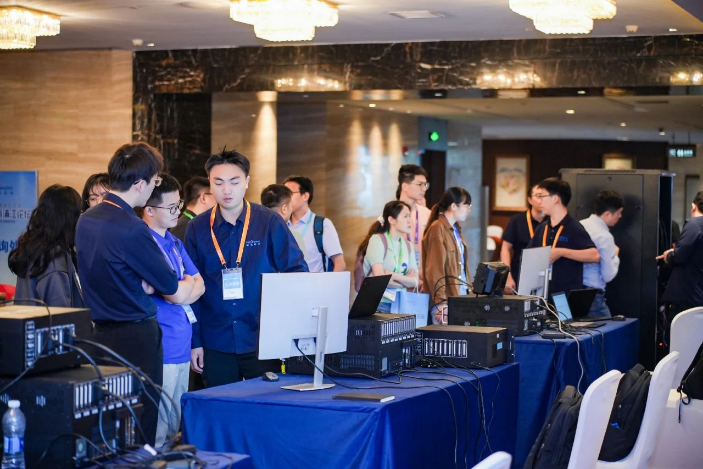What is the purpose of the event?
Based on the image content, provide your answer in one word or a short phrase.

Innovation and collaboration